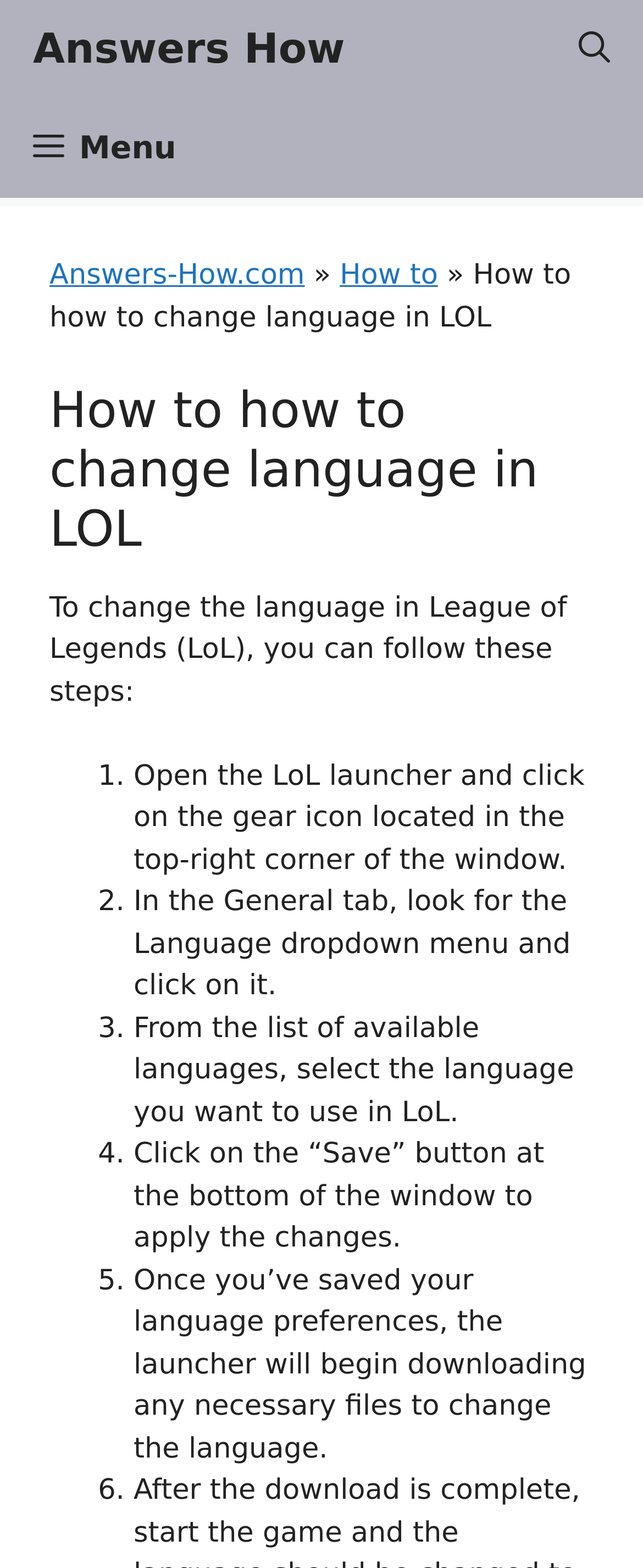Provide an in-depth caption for the contents of the webpage.

The webpage is a tutorial on how to change the language in League of Legends (LoL). At the top, there is a link "Answers How" on the left side, a button "Menu" on the left side, and a button "Open search" on the right side. Below the top section, there is a header with the title "How to how to change language in LOL". 

Under the header, there is a paragraph of text explaining the steps to change the language in LoL. The text is divided into six steps, each marked with a numbered list marker (1. to 6.). The steps are described in detail, including opening the LoL launcher, clicking on the gear icon, selecting the language from the dropdown menu, and saving the changes. 

The webpage has a simple layout, with the main content section taking up most of the space. The text is organized in a clear and concise manner, making it easy to follow the steps.